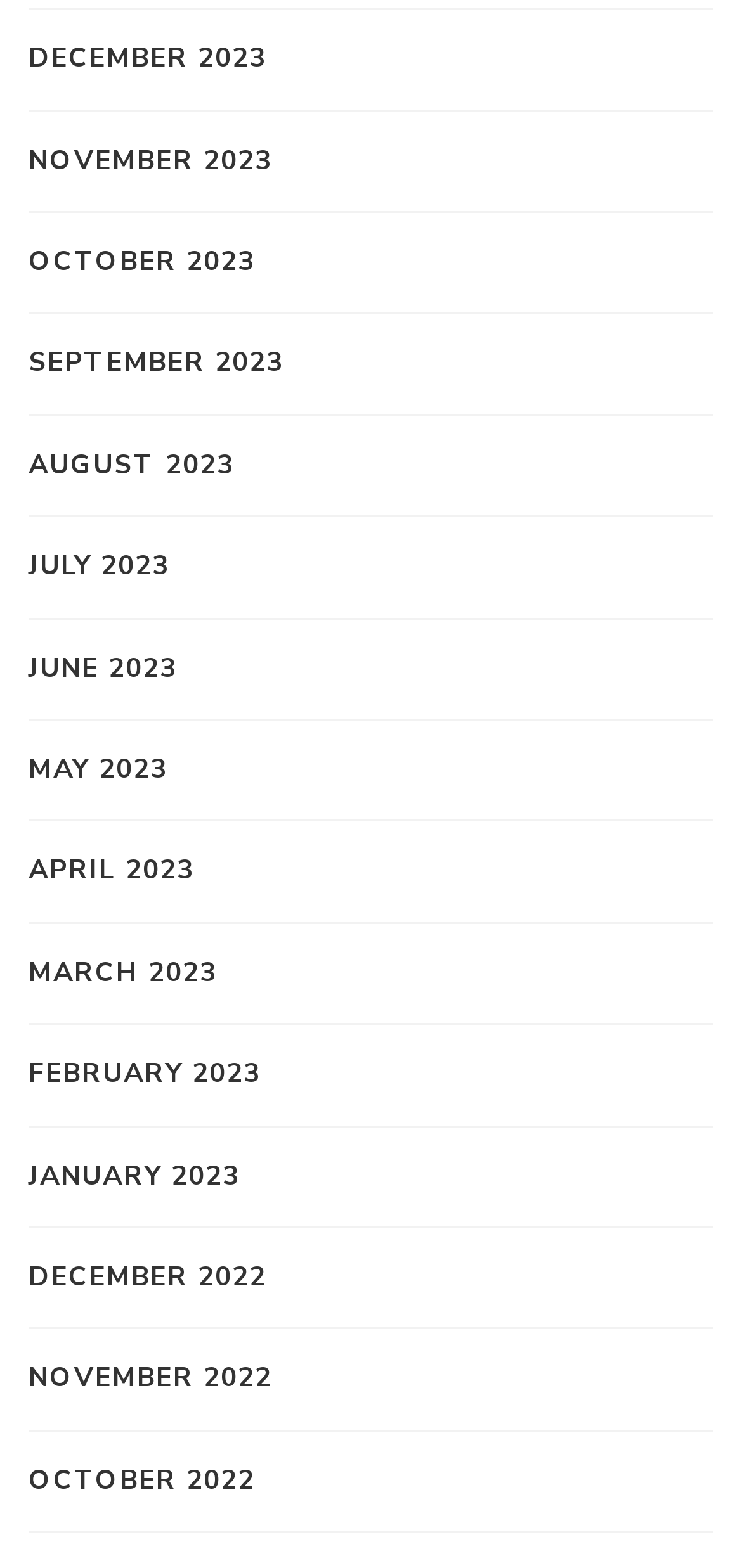Find the bounding box coordinates of the clickable area that will achieve the following instruction: "view september 2023".

[0.038, 0.219, 0.382, 0.246]